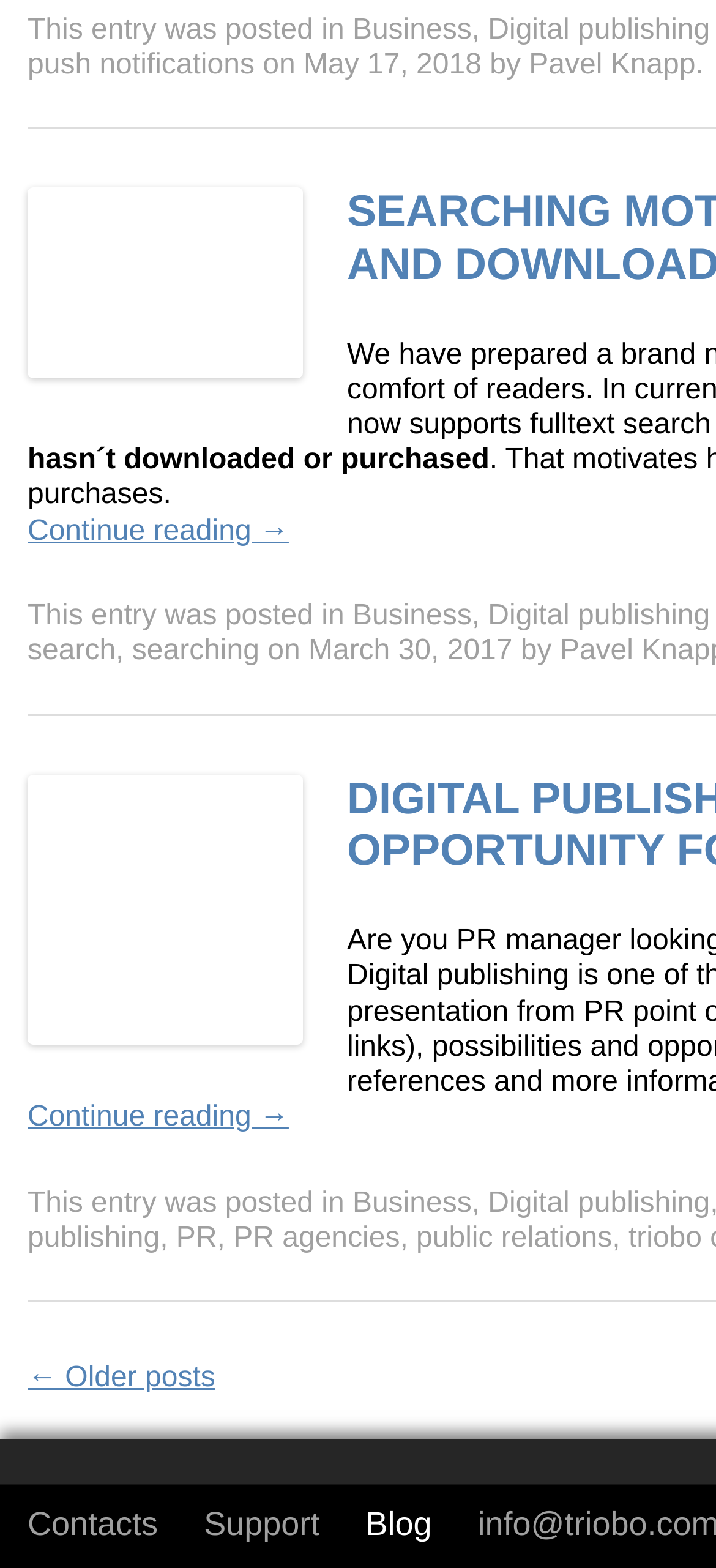Answer the question below with a single word or a brief phrase: 
What is the category of the first post?

Business, Digital publishing